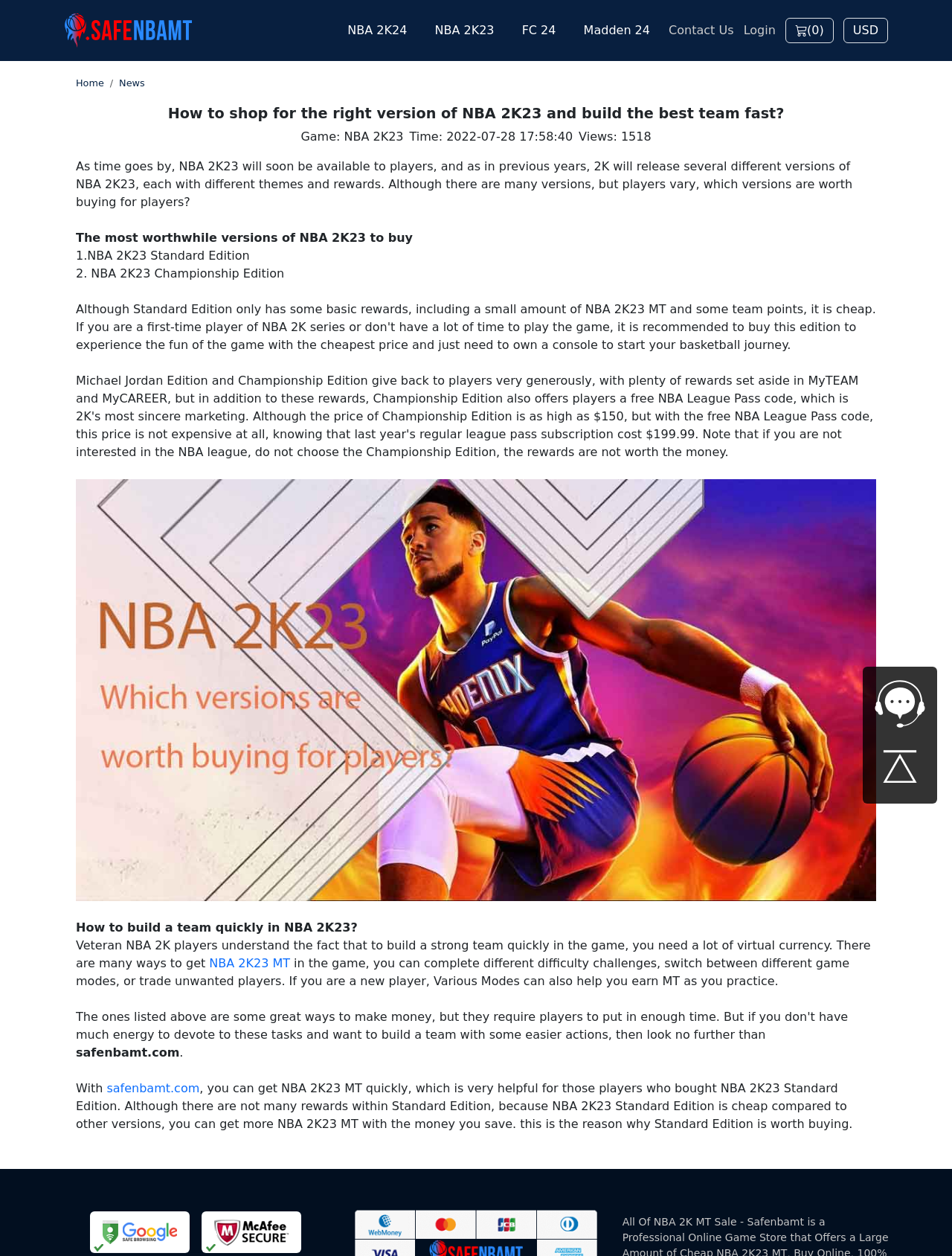Please identify the bounding box coordinates of where to click in order to follow the instruction: "Click on the NBA 2K23 button".

[0.447, 0.014, 0.529, 0.035]